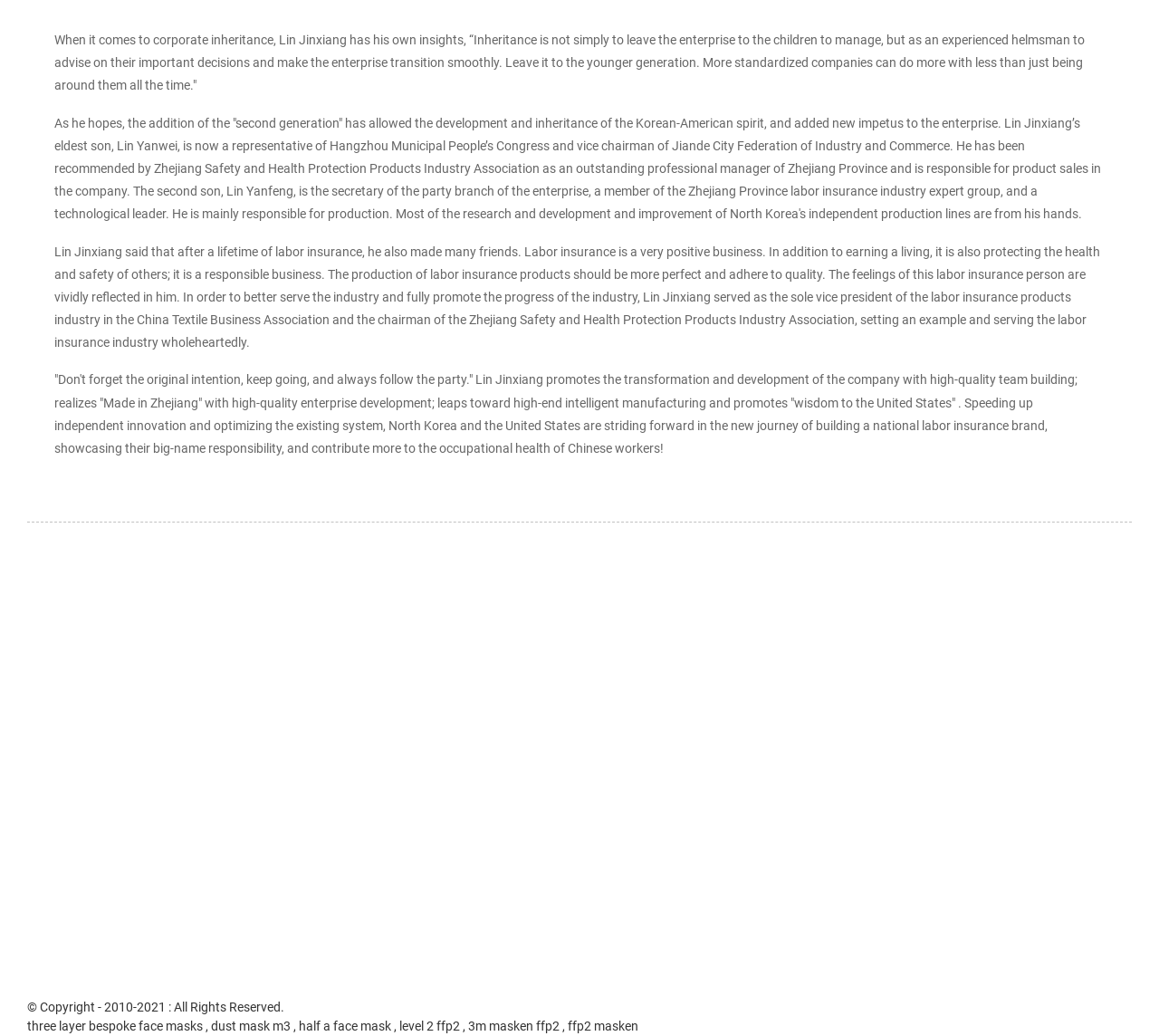Please find the bounding box coordinates (top-left x, top-left y, bottom-right x, bottom-right y) in the screenshot for the UI element described as follows: three layer bespoke face masks

[0.023, 0.984, 0.175, 0.998]